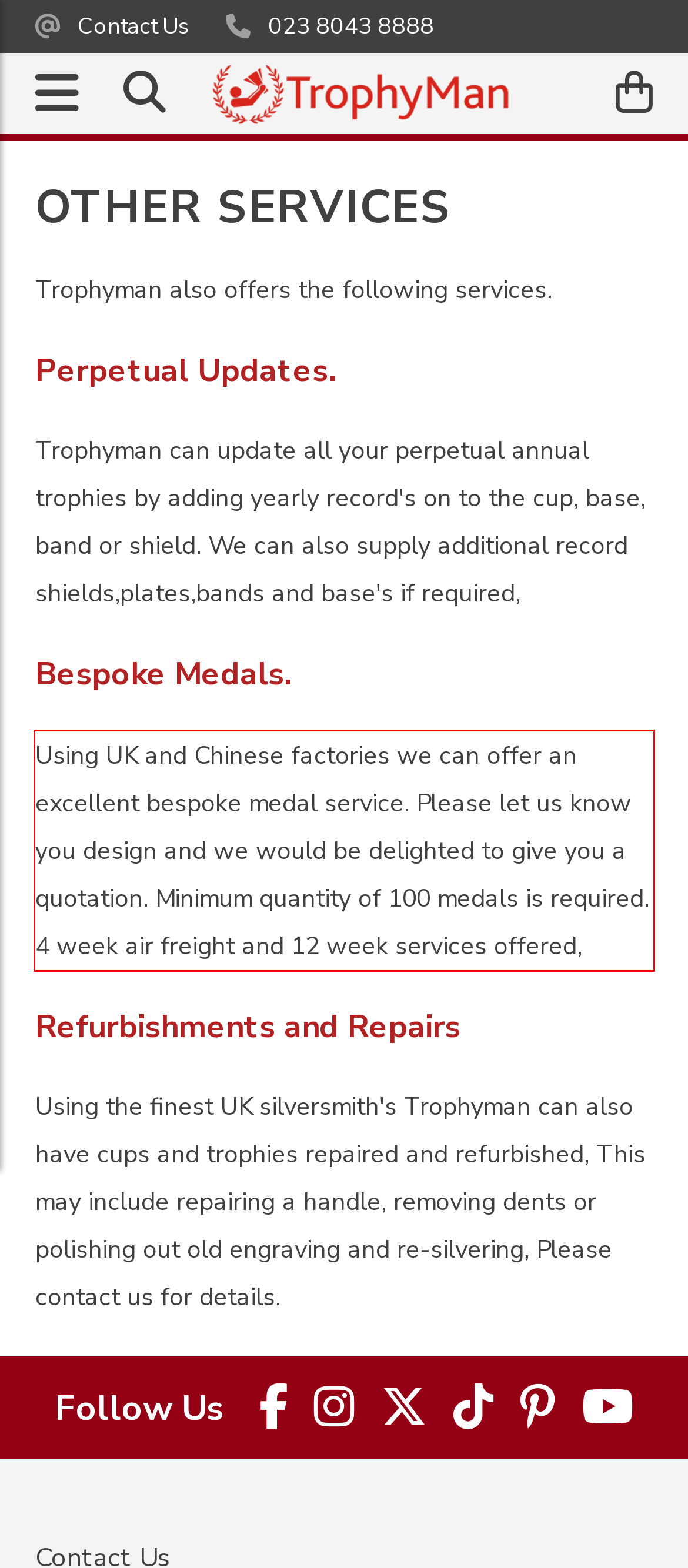The screenshot you have been given contains a UI element surrounded by a red rectangle. Use OCR to read and extract the text inside this red rectangle.

Using UK and Chinese factories we can offer an excellent bespoke medal service. Please let us know you design and we would be delighted to give you a quotation. Minimum quantity of 100 medals is required. 4 week air freight and 12 week services offered,